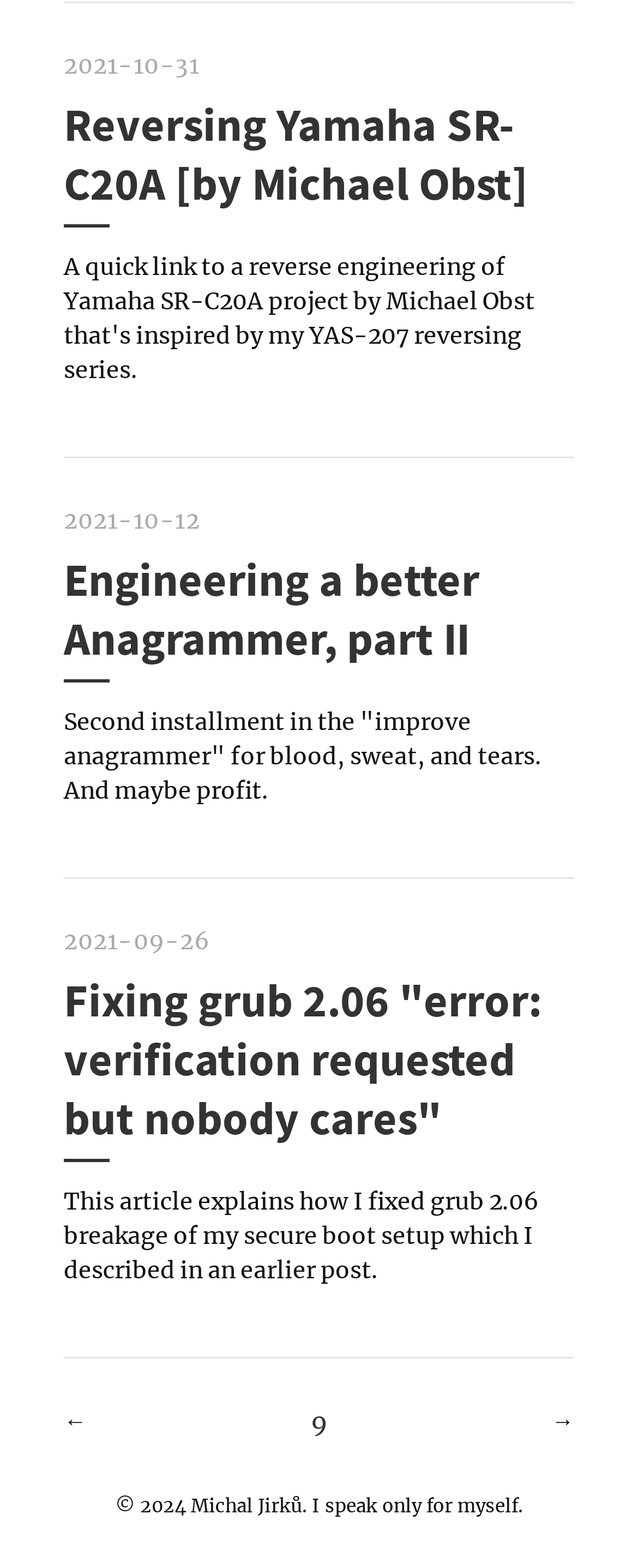How many navigation links are on the webpage?
Please use the image to provide a one-word or short phrase answer.

2